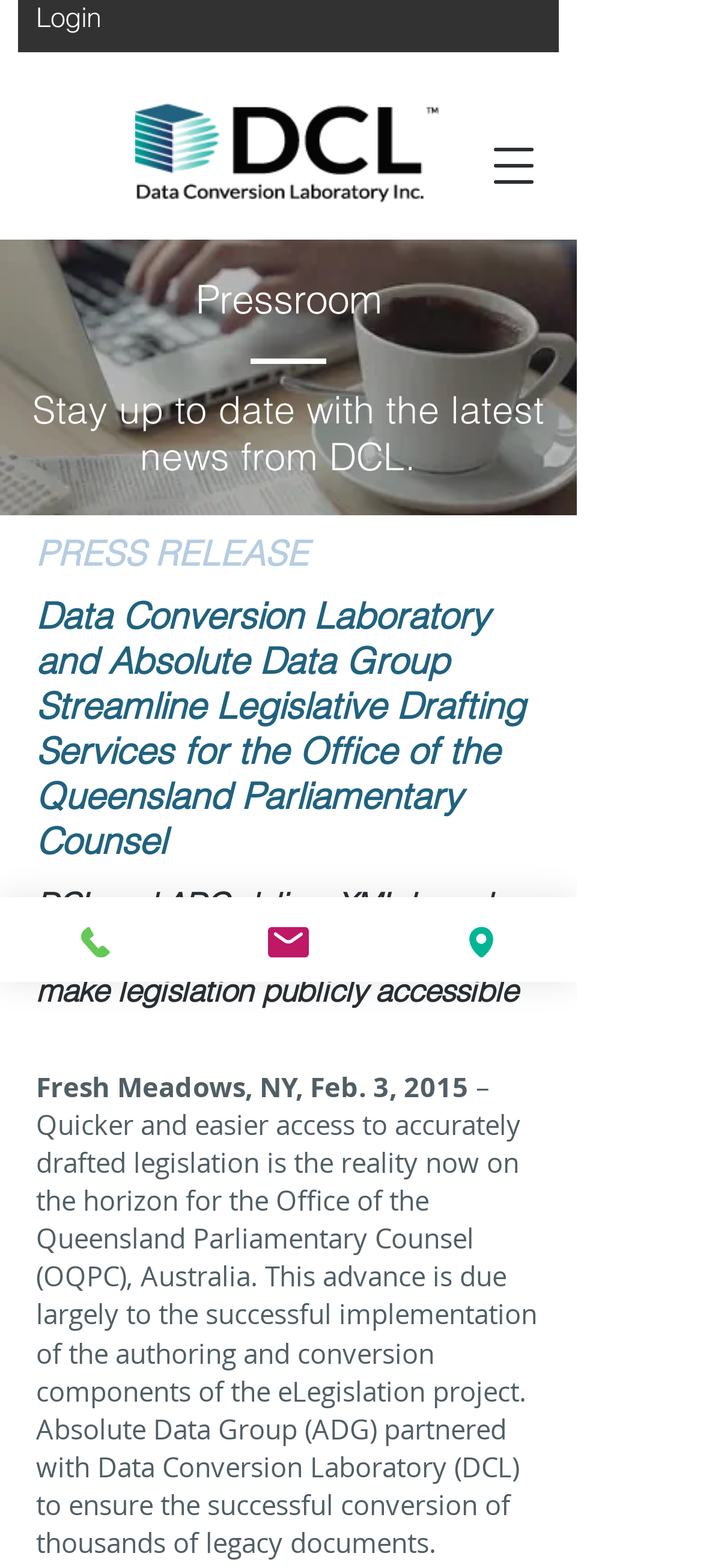What is the purpose of the 'Open navigation menu' button?
Give a thorough and detailed response to the question.

The 'Open navigation menu' button has a hasPopup property set to dialog, indicating that it is used to open a navigation menu. This button is located at the top right corner of the webpage, with bounding box coordinates [0.667, 0.077, 0.795, 0.134].